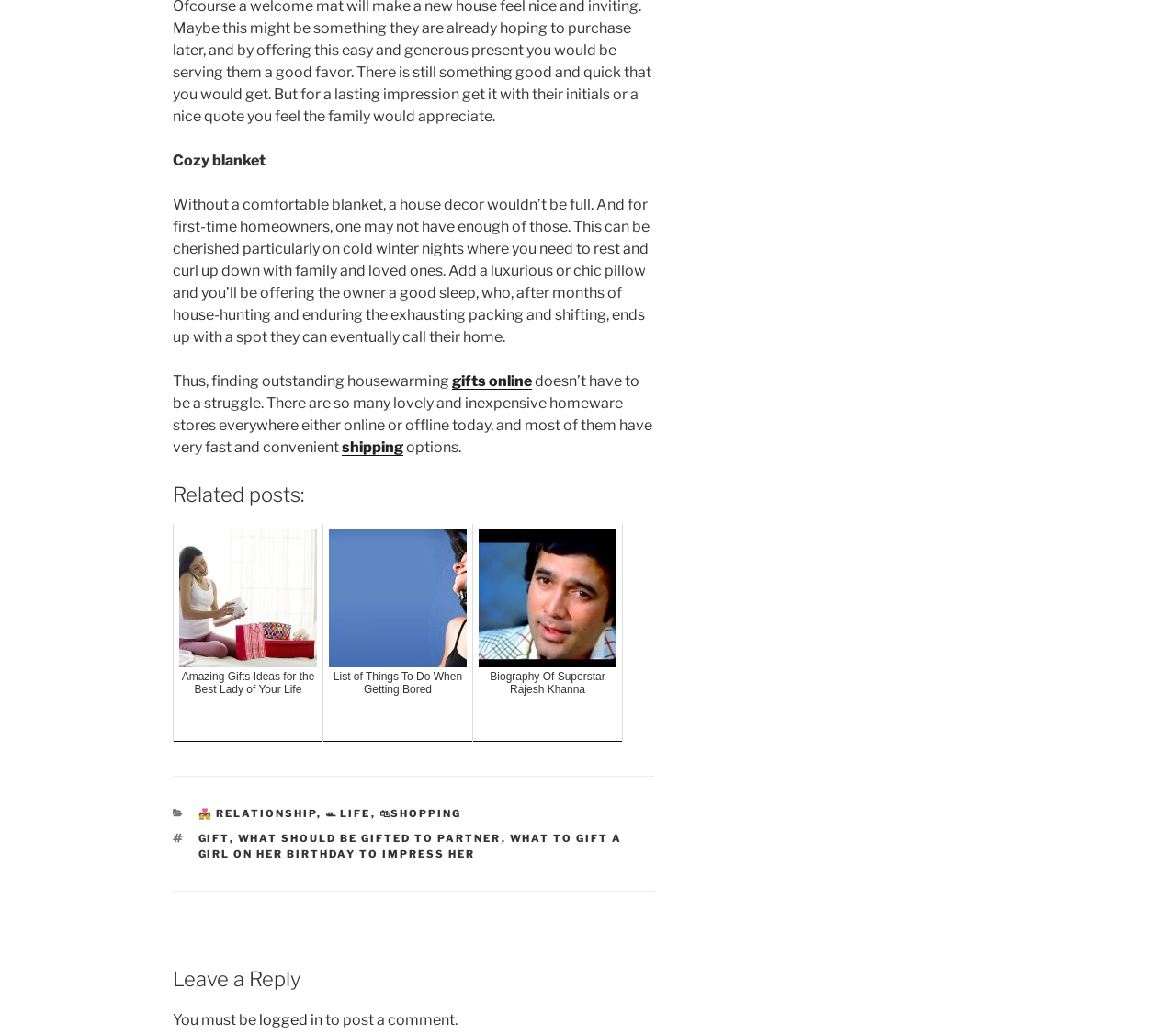What is the benefit of fast and convenient shipping?
Please provide an in-depth and detailed response to the question.

The article mentions that many homeware stores offer fast and convenient shipping options, making it easier for people to shop online and receive their gifts quickly.